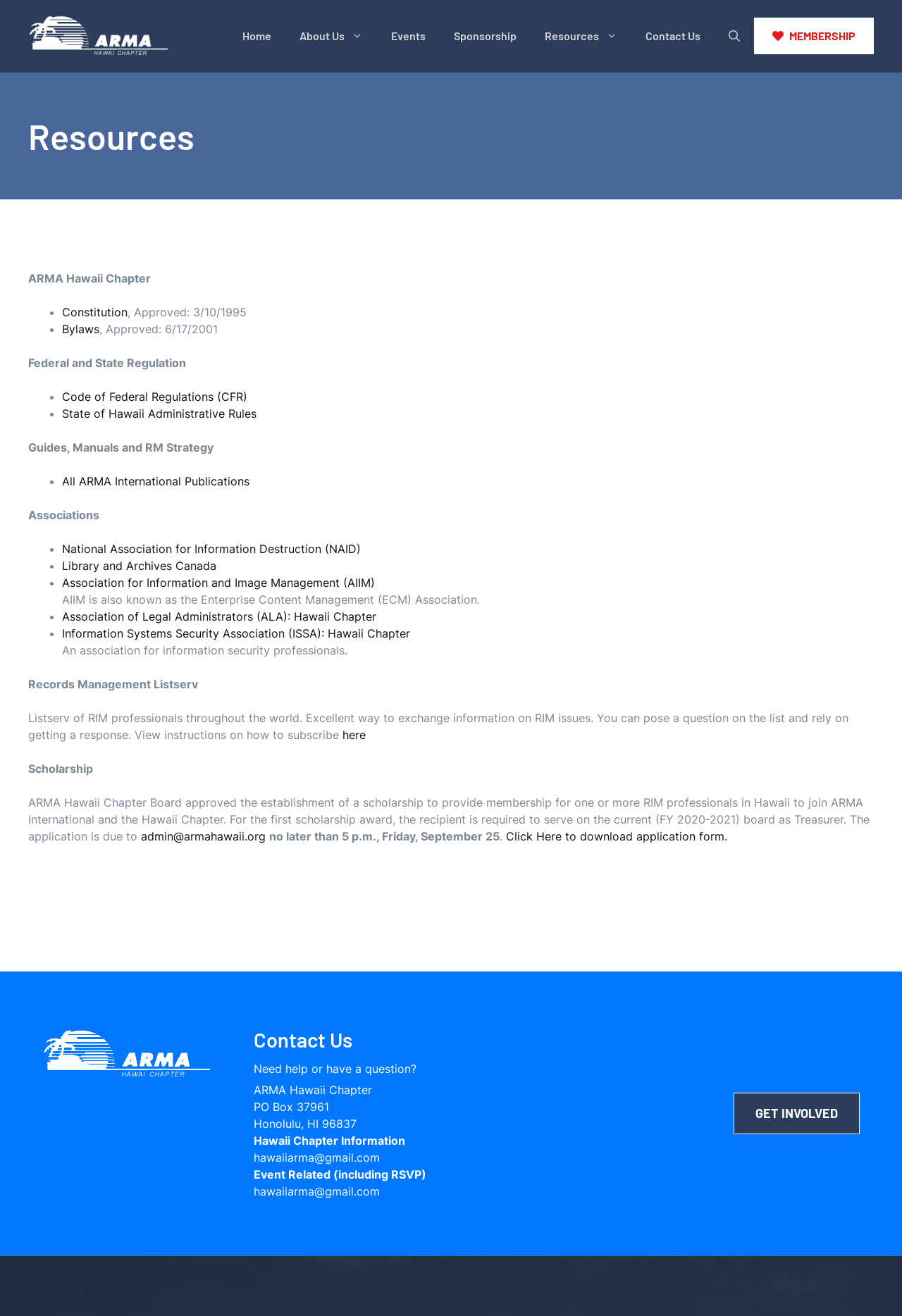How can you contact the ARMA Hawaii Chapter for event-related questions?
Use the screenshot to answer the question with a single word or phrase.

hawaiiarma@gmail.com